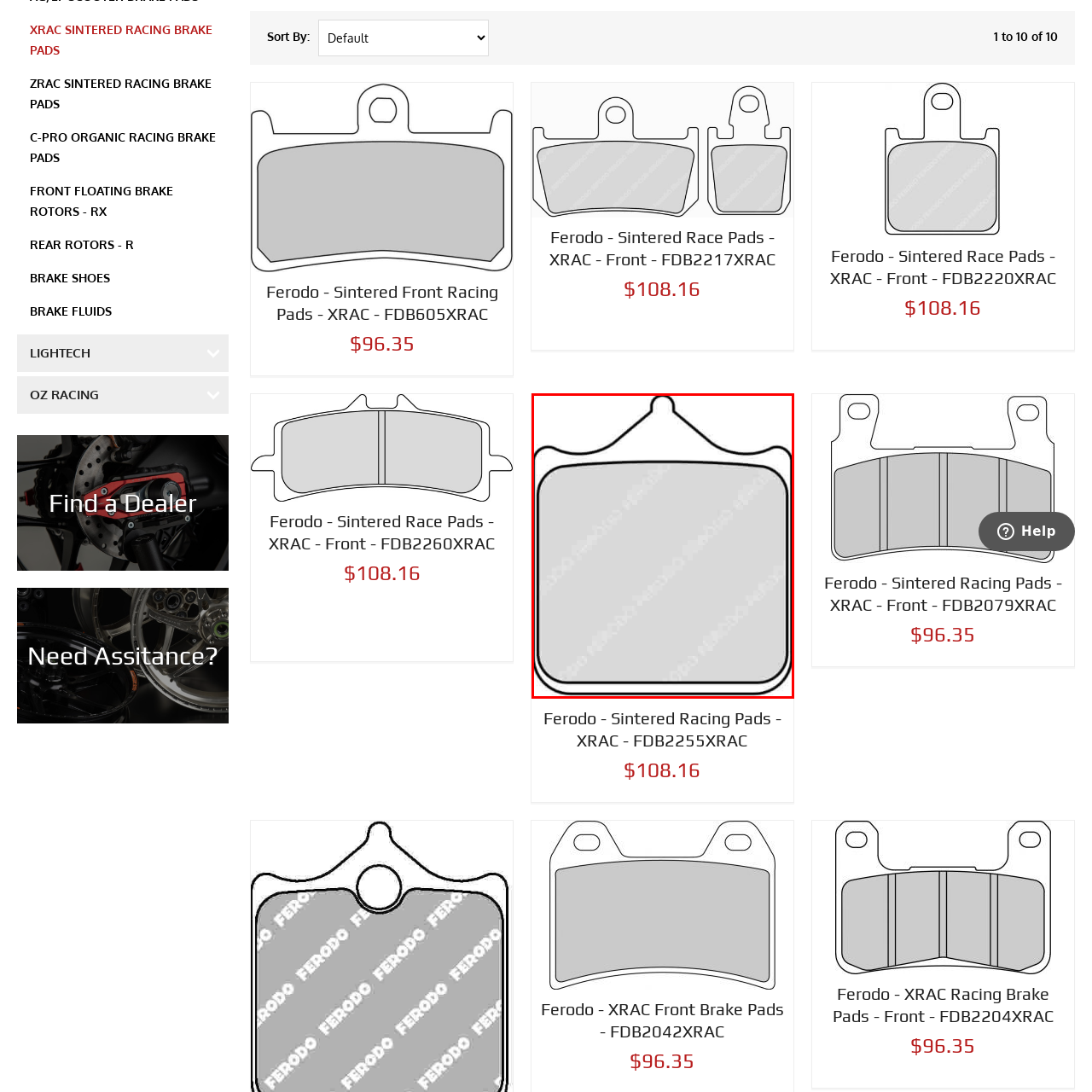What is the primary application of these brake pads?
Take a close look at the image within the red bounding box and respond to the question with detailed information.

The caption states that these brake pads are designed for high-performance applications, emphasizing durability and optimal braking efficiency under extreme conditions, which suggests that their primary application is in racing.